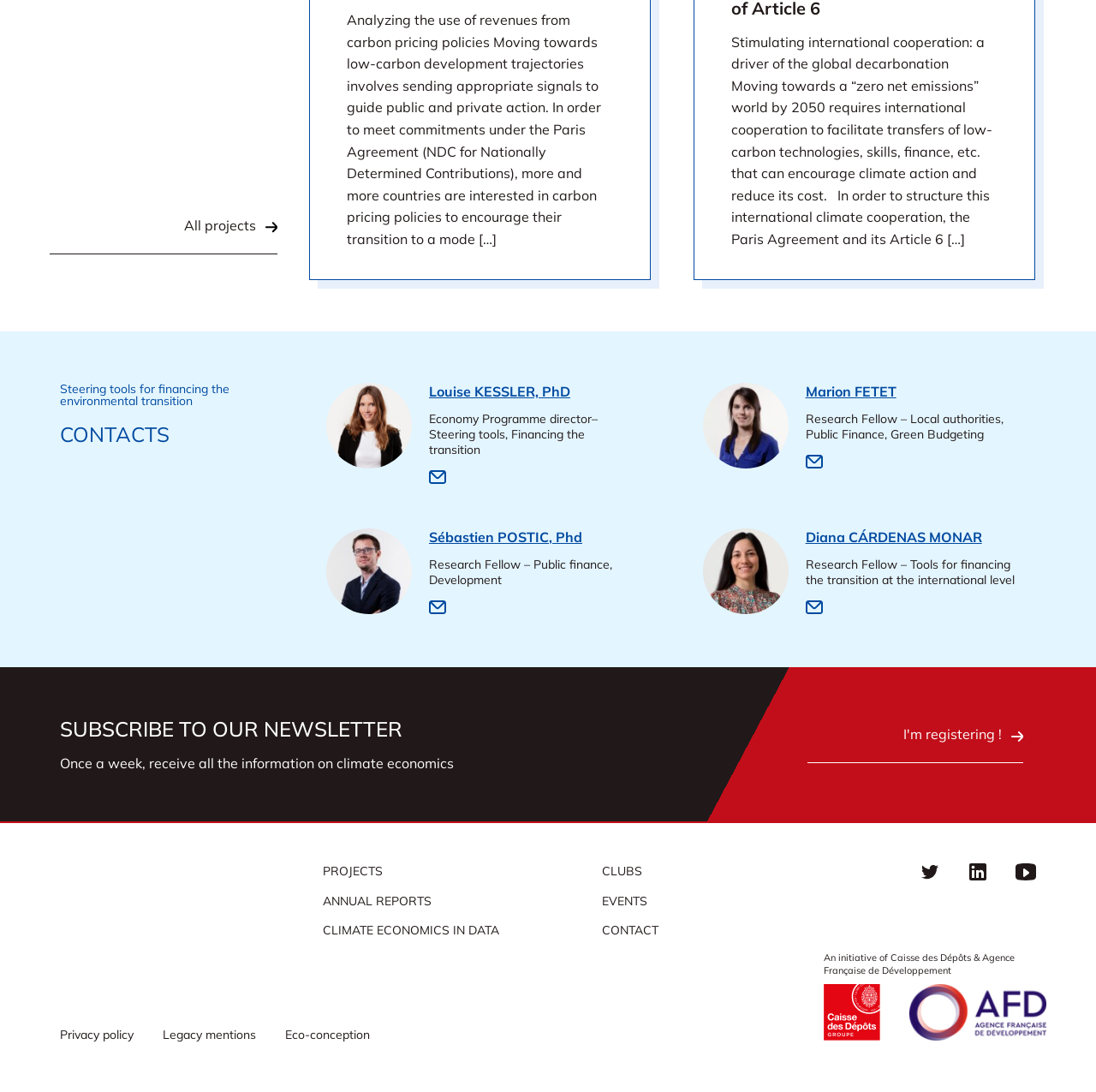Give a succinct answer to this question in a single word or phrase: 
What organizations are behind the initiative?

Caisse des Dépôts & Agence Française de Développement